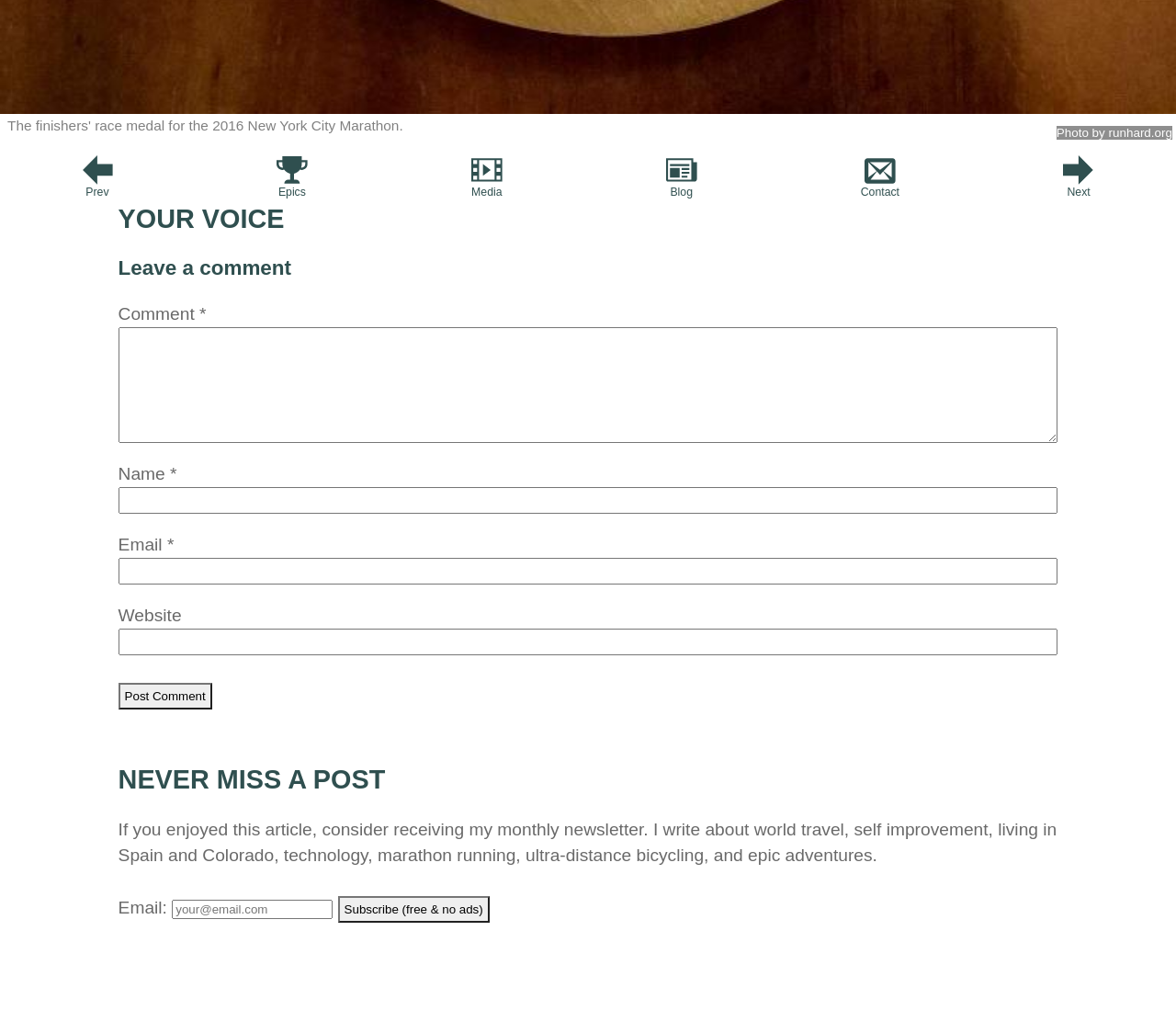Locate the bounding box coordinates of the clickable area to execute the instruction: "Leave a comment". Provide the coordinates as four float numbers between 0 and 1, represented as [left, top, right, bottom].

[0.1, 0.248, 0.9, 0.272]